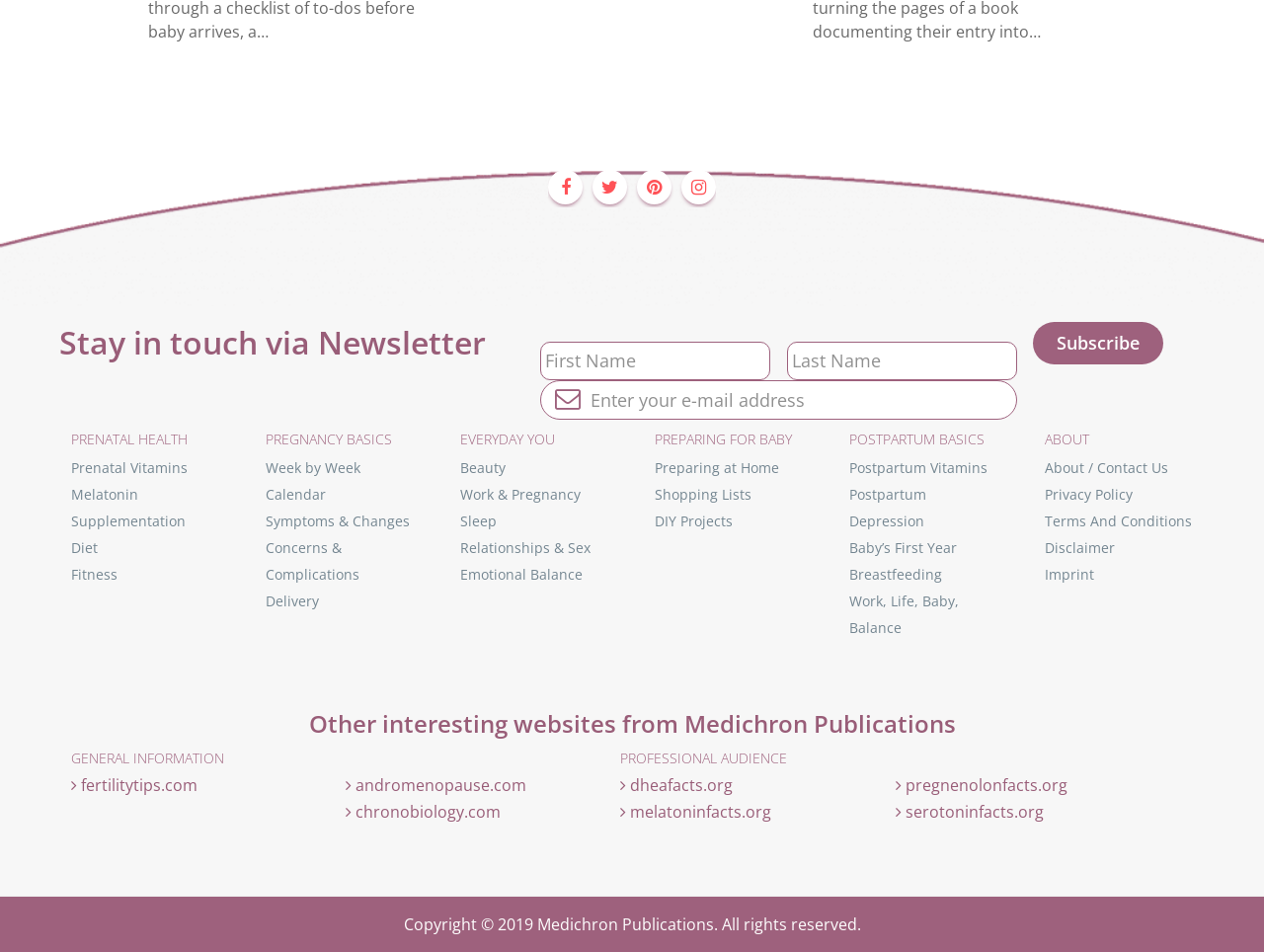Find the bounding box coordinates for the area that should be clicked to accomplish the instruction: "Read about postpartum depression".

[0.672, 0.509, 0.733, 0.557]